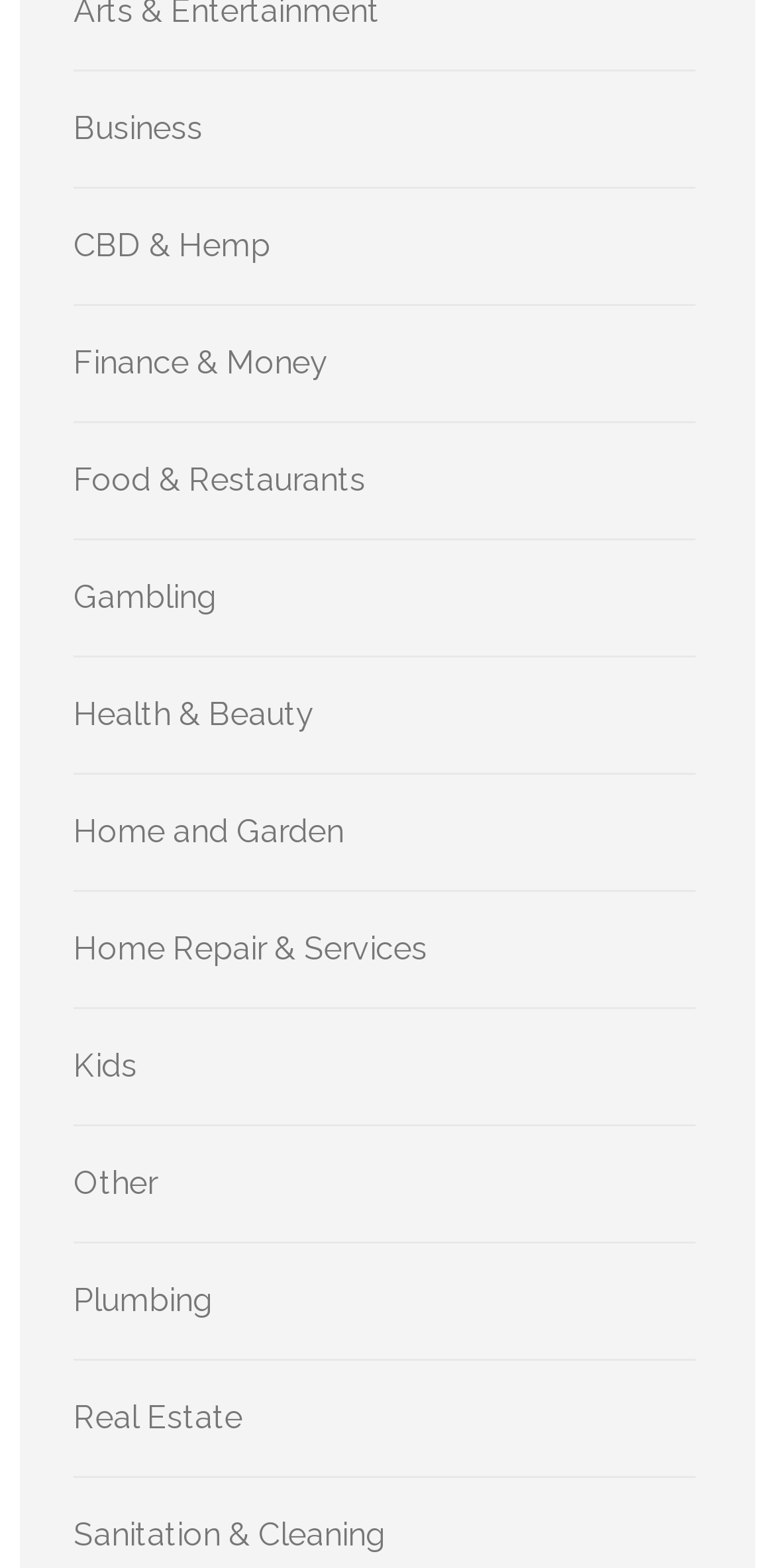Answer briefly with one word or phrase:
What is the first category listed?

Business